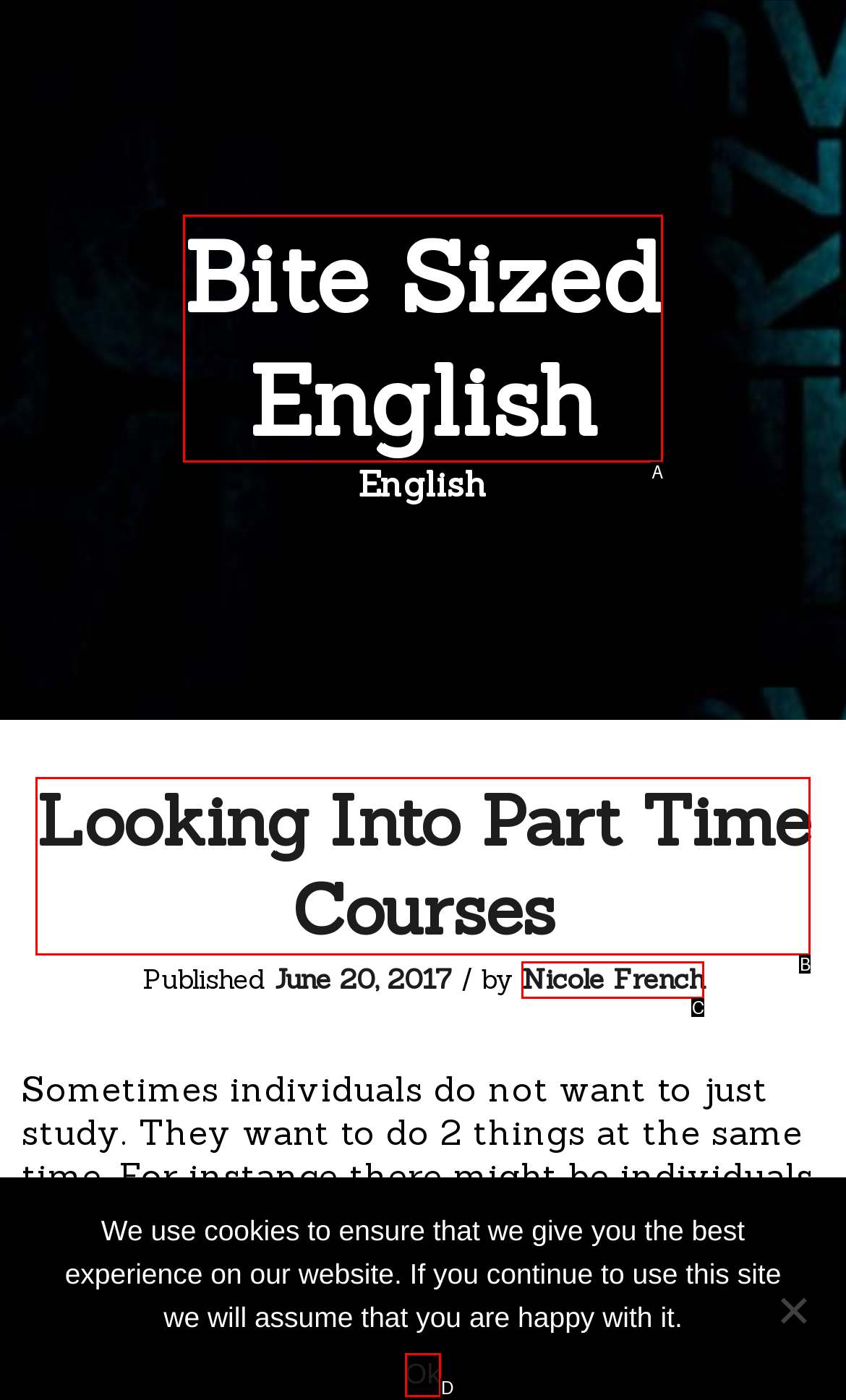Match the description to the correct option: Nicole French
Provide the letter of the matching option directly.

C